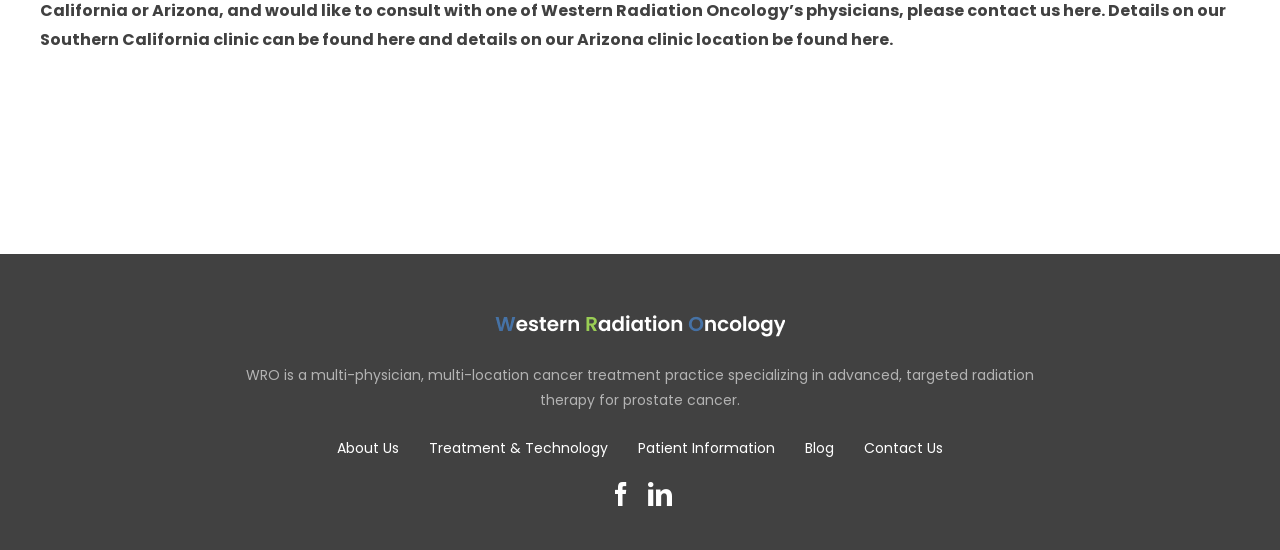Identify the bounding box for the UI element specified in this description: "Treatment & Technology". The coordinates must be four float numbers between 0 and 1, formatted as [left, top, right, bottom].

[0.335, 0.792, 0.498, 0.838]